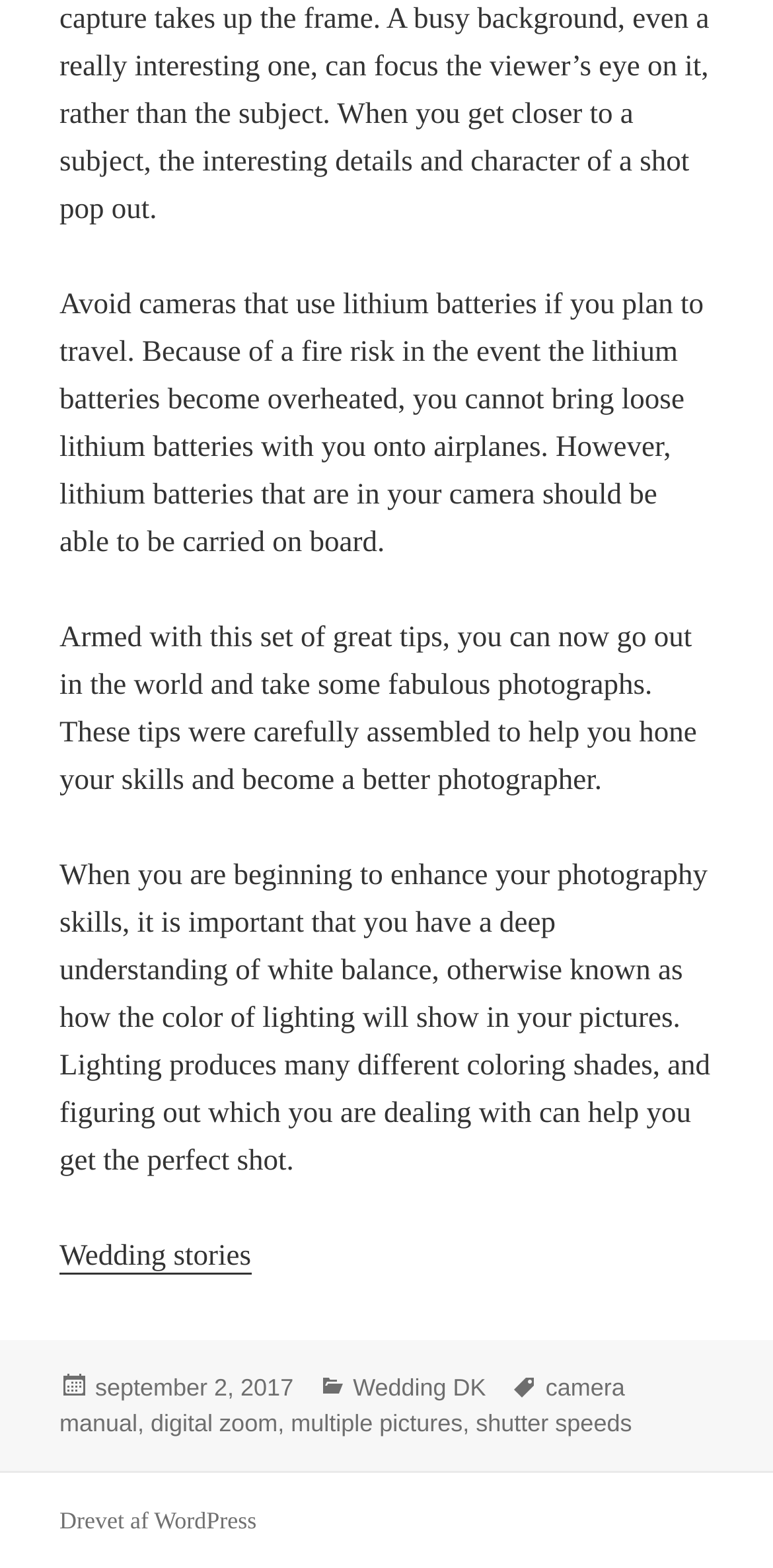Respond to the question below with a single word or phrase:
What is the purpose of the tips mentioned in the second paragraph?

To help become a better photographer